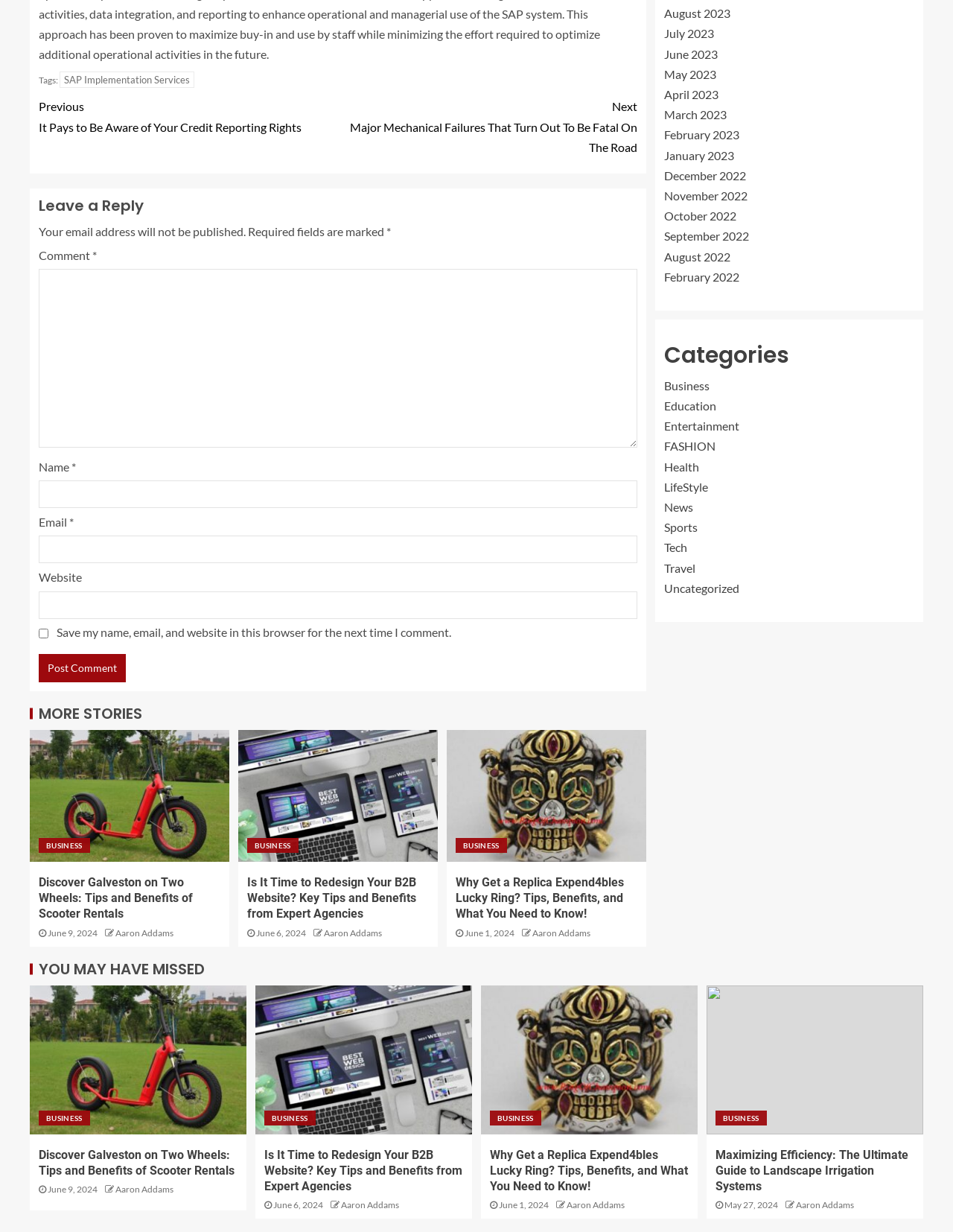Pinpoint the bounding box coordinates of the element you need to click to execute the following instruction: "Click on the 'Previous' link". The bounding box should be represented by four float numbers between 0 and 1, in the format [left, top, right, bottom].

[0.041, 0.078, 0.355, 0.111]